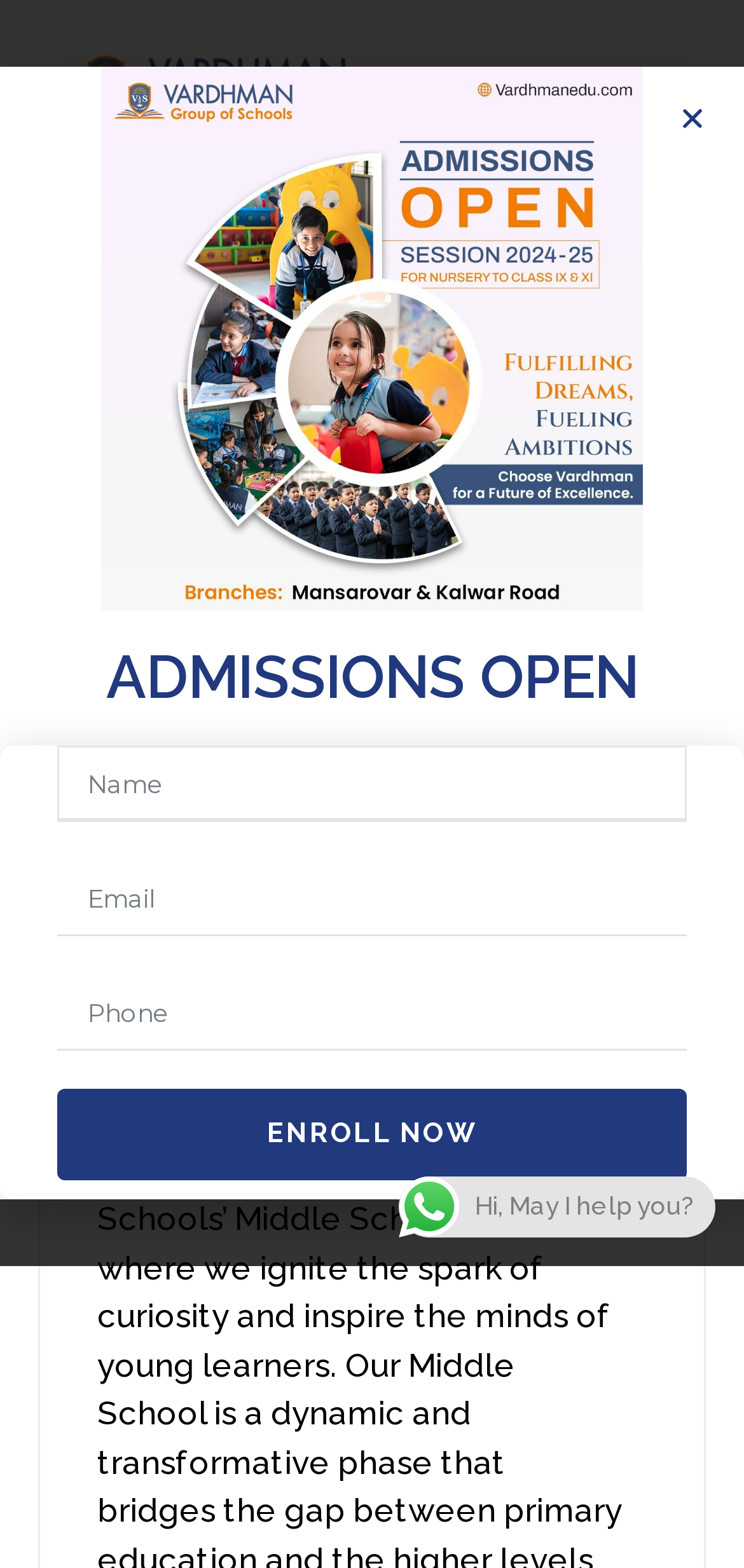What is the theme of the image on the webpage?
Refer to the image and provide a one-word or short phrase answer.

Education